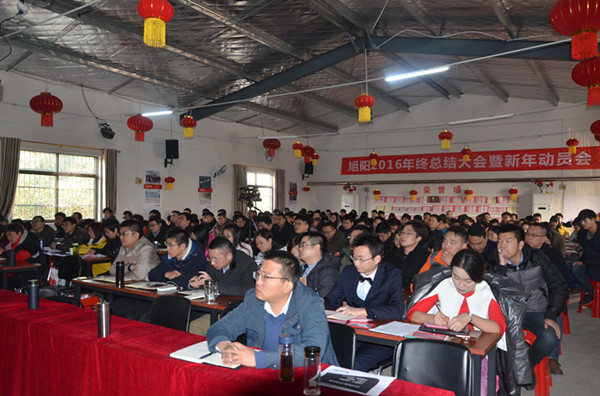Use a single word or phrase to answer the question:
What is the dominant color theme of the event?

Red and gold